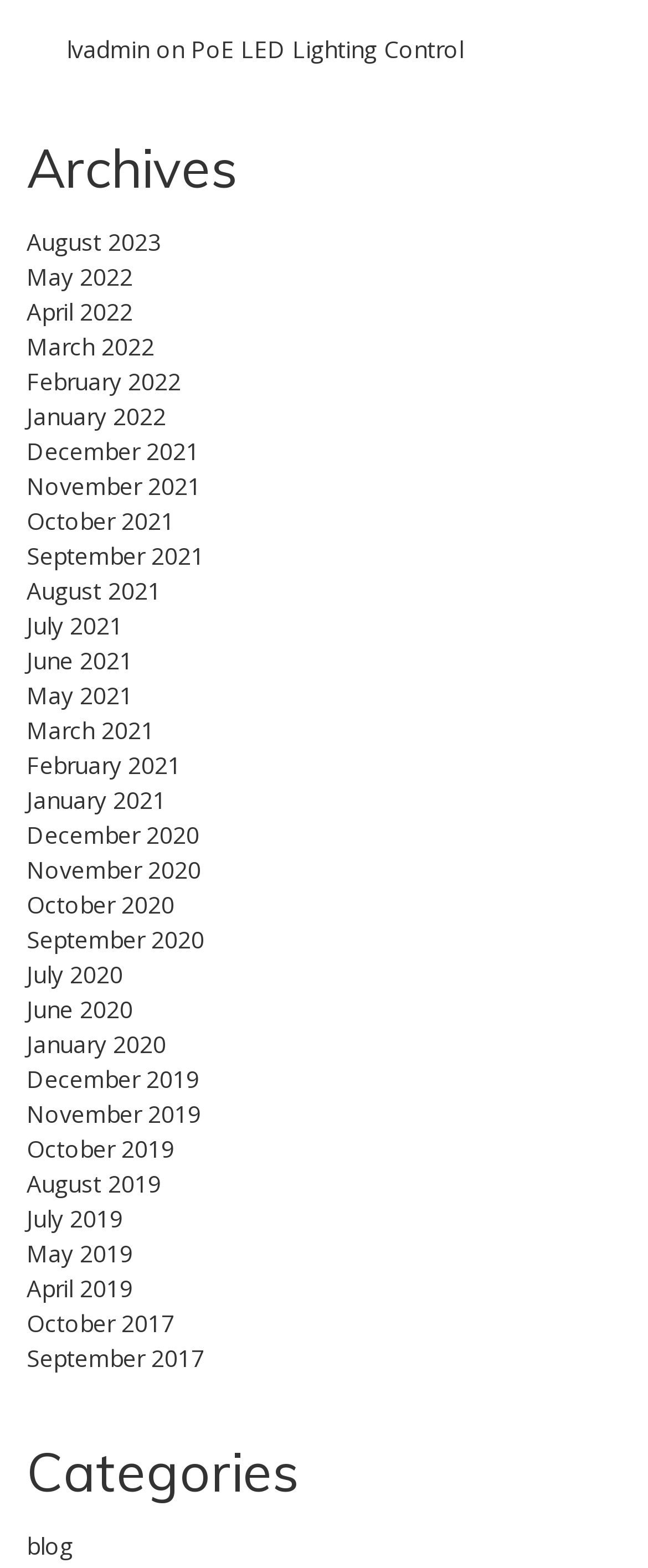Find the bounding box coordinates for the area you need to click to carry out the instruction: "browse blog". The coordinates should be four float numbers between 0 and 1, indicated as [left, top, right, bottom].

[0.041, 0.975, 0.113, 0.995]